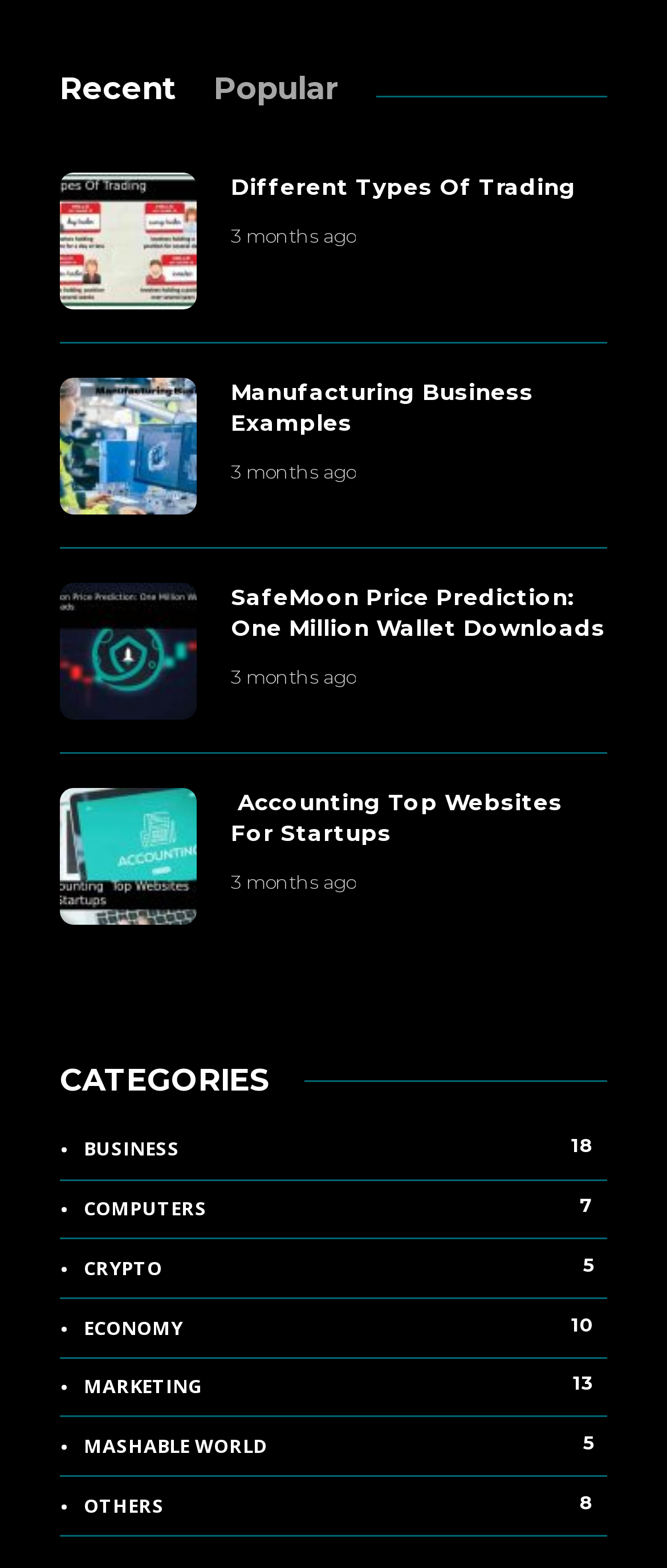How many categories are there?
Provide a detailed answer to the question using information from the image.

I counted the number of links under the 'CATEGORIES' heading, and there are 9 categories listed.